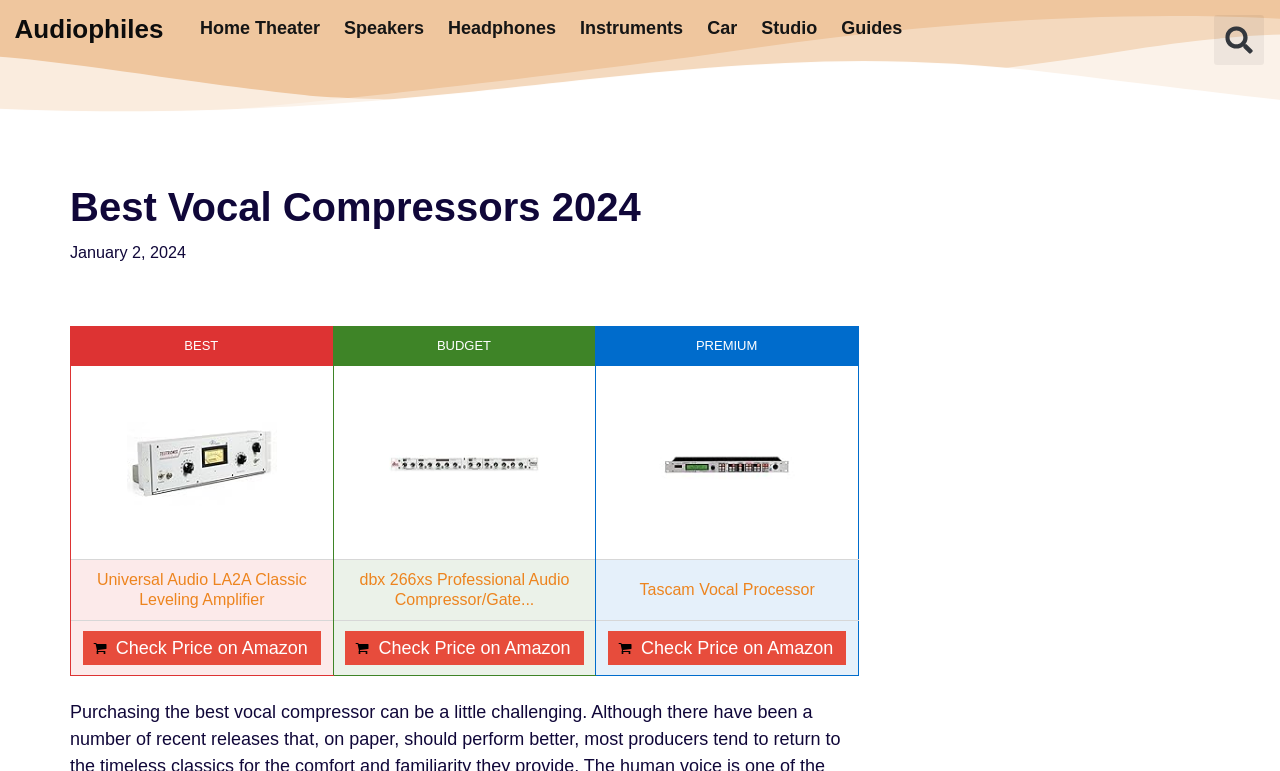Locate the primary heading on the webpage and return its text.

Best Vocal Compressors 2024